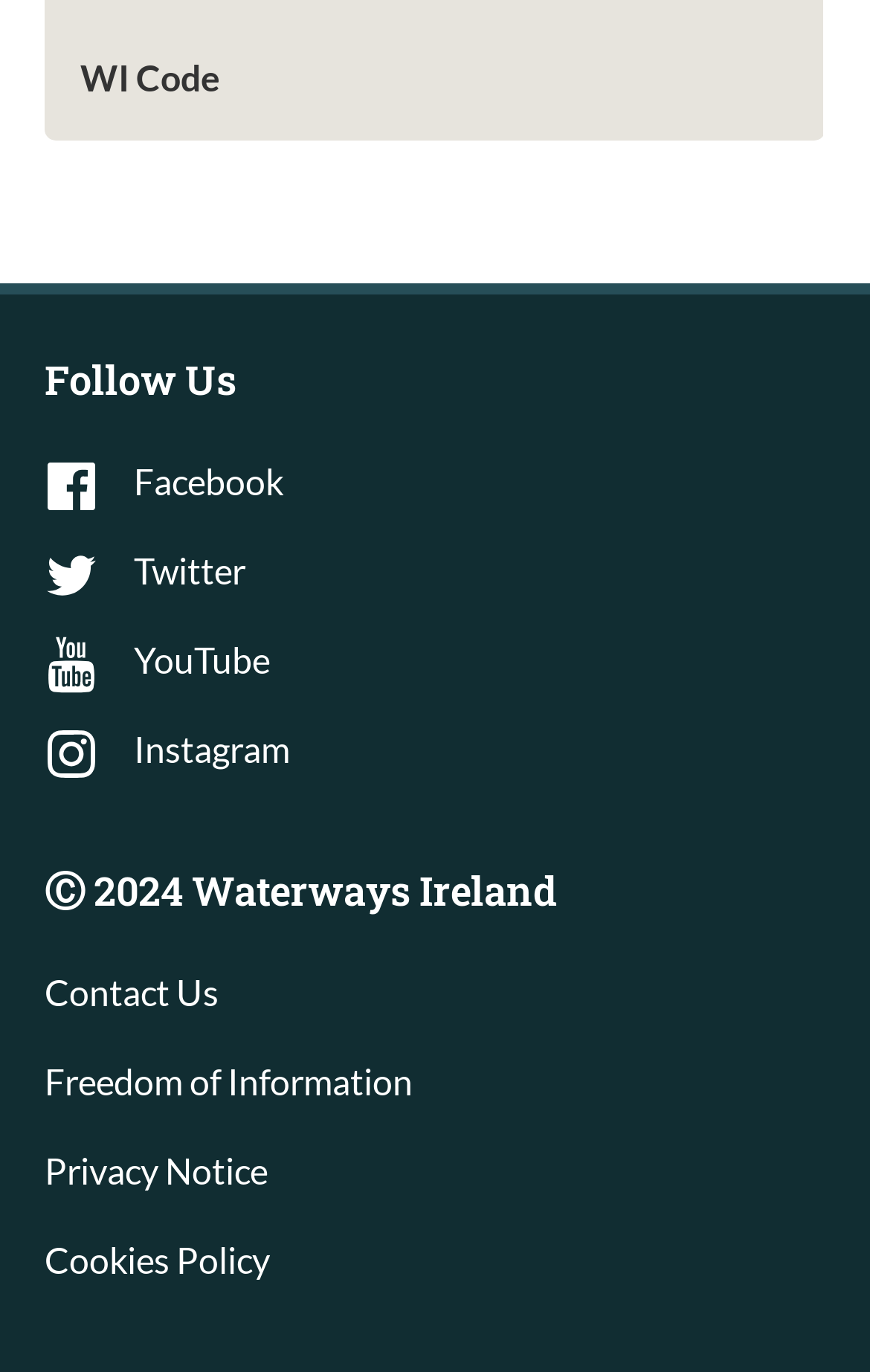Please locate the bounding box coordinates of the element that needs to be clicked to achieve the following instruction: "View YouTube channel". The coordinates should be four float numbers between 0 and 1, i.e., [left, top, right, bottom].

[0.051, 0.465, 0.31, 0.496]